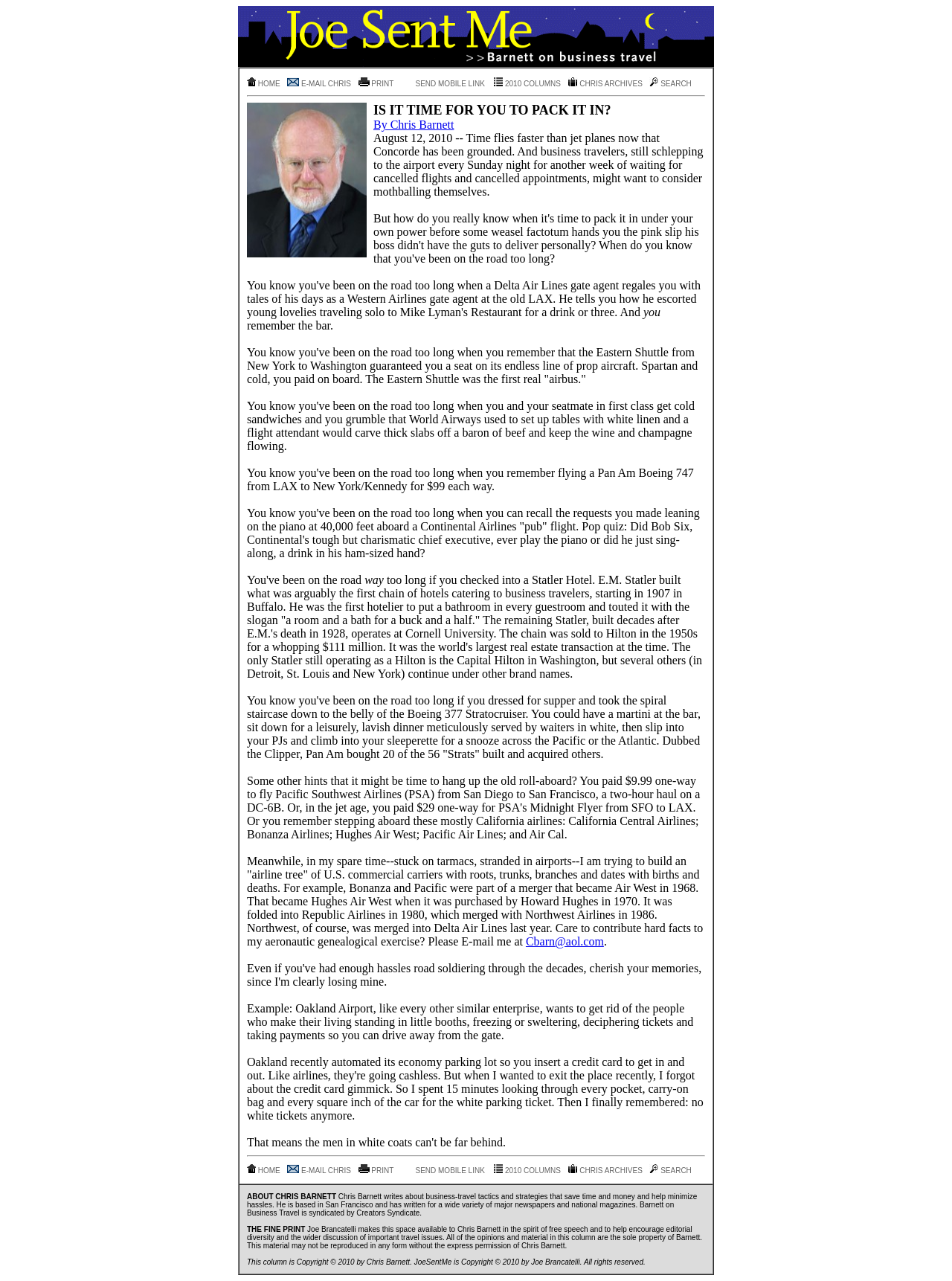Provide a thorough summary of the webpage.

The webpage is about business travel, specifically featuring an article by Chris Barnett titled "Is It Time for You to Pack It In?" The article is a nostalgic and humorous reflection on the author's experiences as a business traveler, with anecdotes about the evolution of air travel and the memories that come with it.

At the top of the page, there is a table with a row of links, including "HOME", "E-MAIL CHRIS", "PRINT", "SEND MOBILE LINK", "2010 COLUMNS", "CHRIS ARCHIVES", and "SEARCH". Each link has a small image accompanying it.

Below the table, there is a large block of text that makes up the main article. The text is divided into several paragraphs, with headings and subheadings. The article is written in a conversational tone, with the author sharing stories about his experiences on the road, including memories of specific airlines, airports, and hotels.

Throughout the article, there are references to the author's "airline tree" project, which aims to document the history of U.S. commercial carriers. The author invites readers to contribute to the project by emailing him.

At the bottom of the page, there is a second table with the same row of links as at the top of the page. Below this, there is a block of text that provides information about the author, Chris Barnett, and the column's syndication and copyright details.